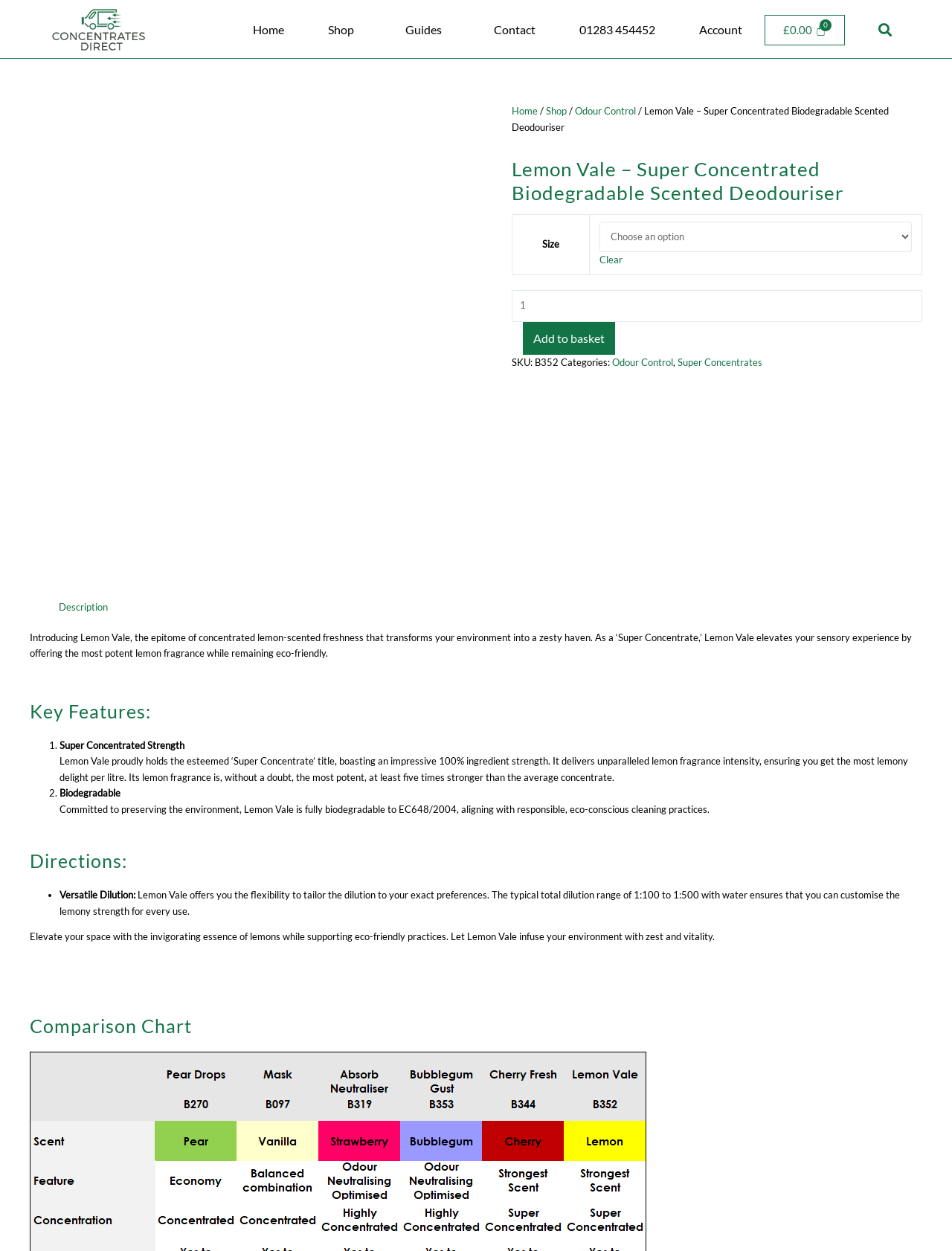What is the name of the product?
Using the image, give a concise answer in the form of a single word or short phrase.

Lemon Vale